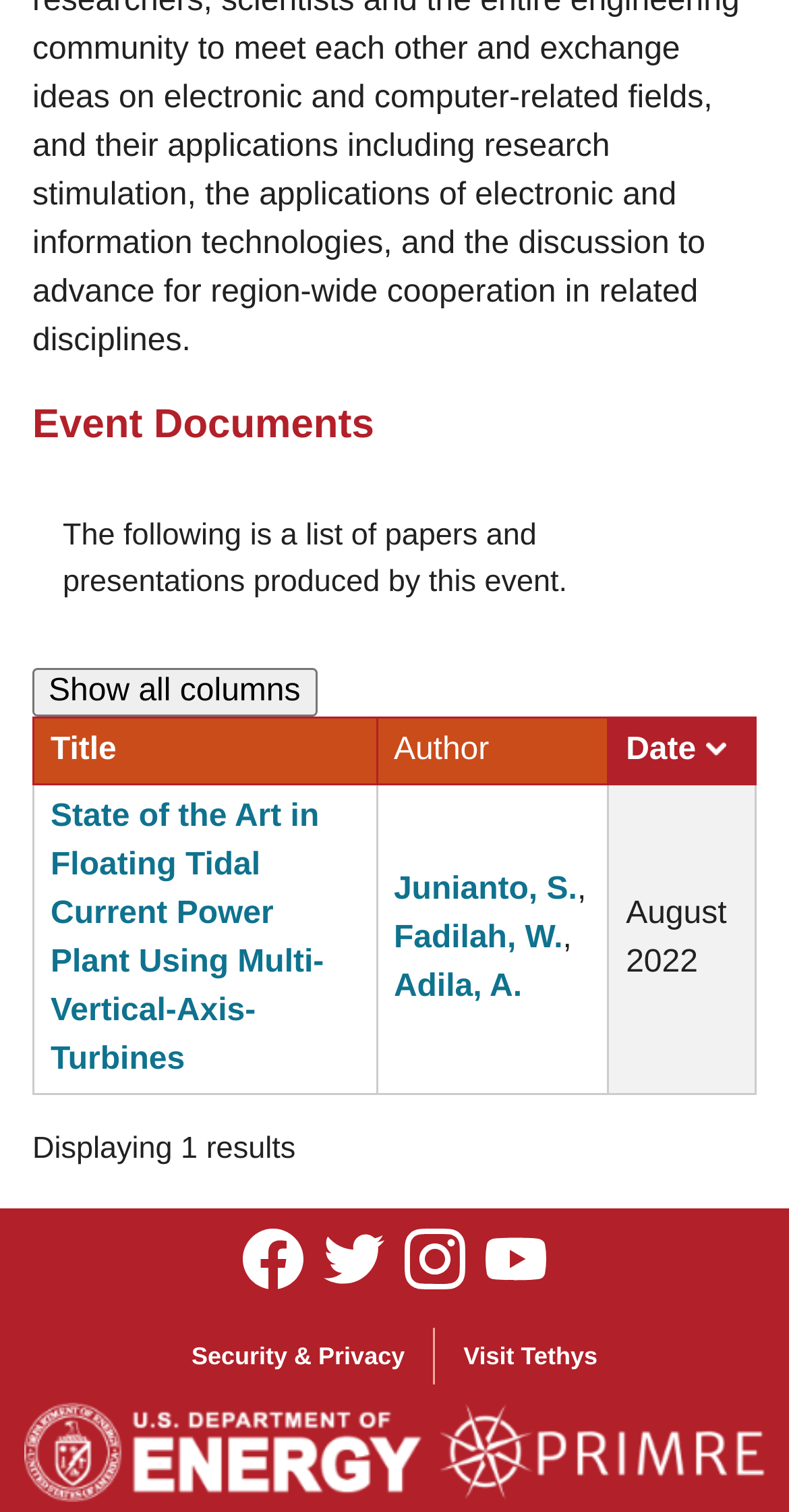Kindly determine the bounding box coordinates of the area that needs to be clicked to fulfill this instruction: "Sort by date".

[0.793, 0.485, 0.921, 0.508]